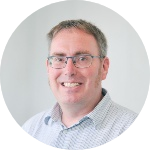Provide a comprehensive description of the image.

This image features apl. Prof. Dr. rer. nat. Bernd Flemisch, a professor for Simulation Technology. He is depicted smiling in a professional setting, wearing glasses and a light-colored, checkered shirt. The circular framing emphasizes his friendly demeanor. Alongside this image, there is detailed information available about his academic title, position as a Professor, and contact details, including a phone number and an email option, indicating his role at the university. This profile represents his commitment to academia and highlights his approachable nature for students and colleagues.